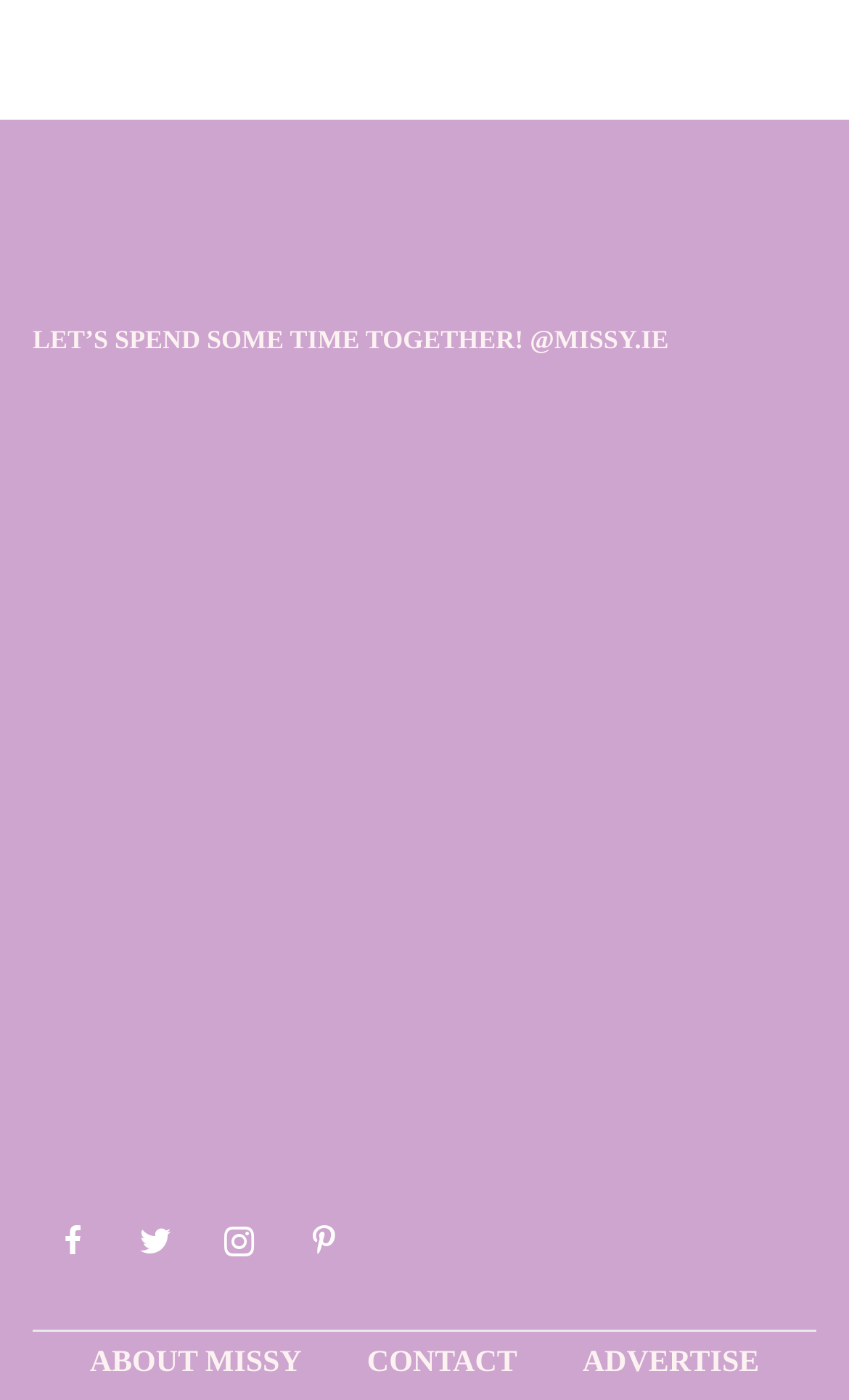By analyzing the image, answer the following question with a detailed response: What is the topic of the guide mentioned in the third article?

The third article on the webpage mentions a guide on how to handle concert anxiety, so the answer is concert anxiety.